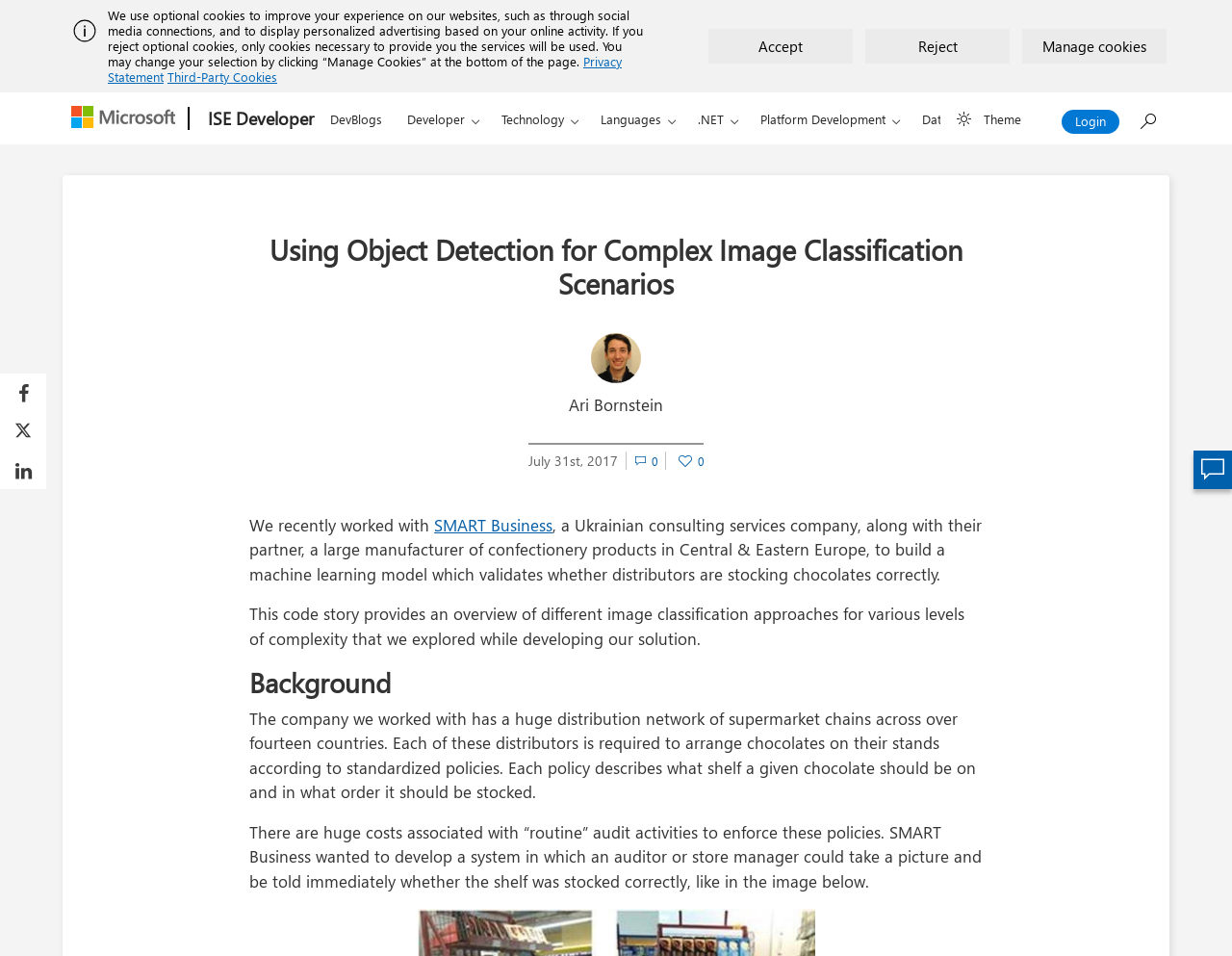Pinpoint the bounding box coordinates of the element that must be clicked to accomplish the following instruction: "Share on Facebook". The coordinates should be in the format of four float numbers between 0 and 1, i.e., [left, top, right, bottom].

[0.0, 0.391, 0.038, 0.431]